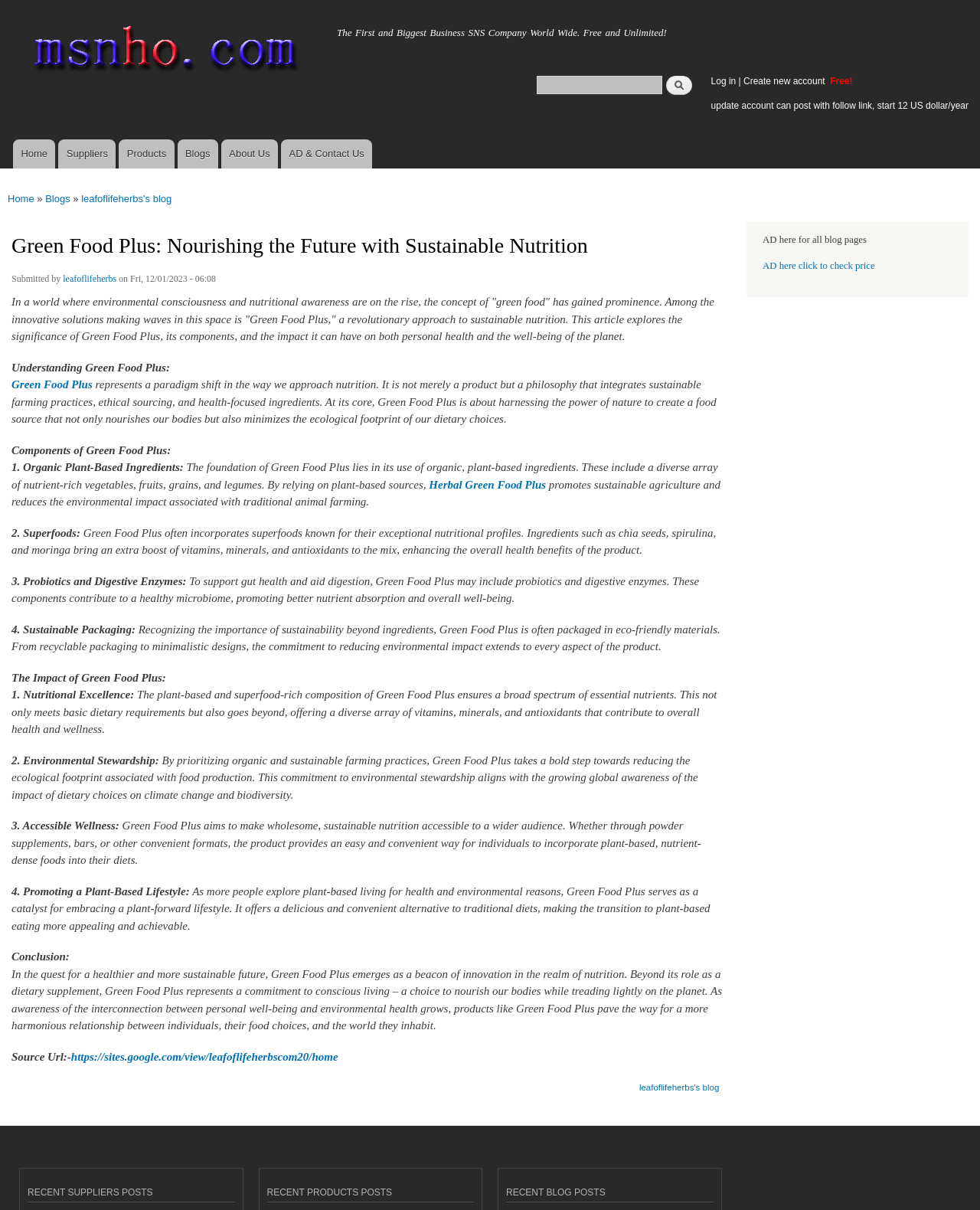Determine the bounding box coordinates for the HTML element described here: "AD & Contact Us".

[0.287, 0.115, 0.38, 0.139]